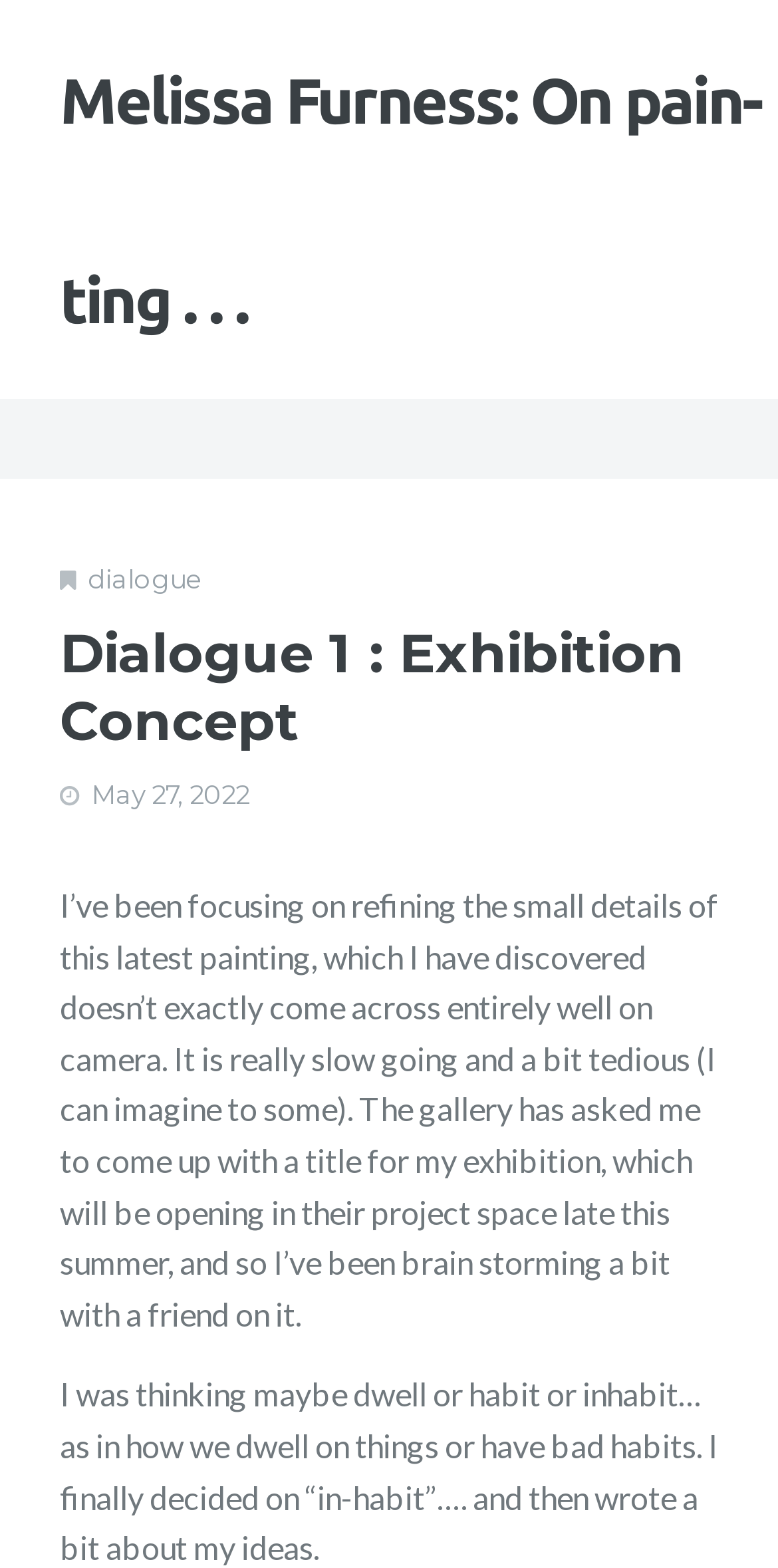What is the author's latest painting about?
Based on the image, answer the question with a single word or brief phrase.

not specified